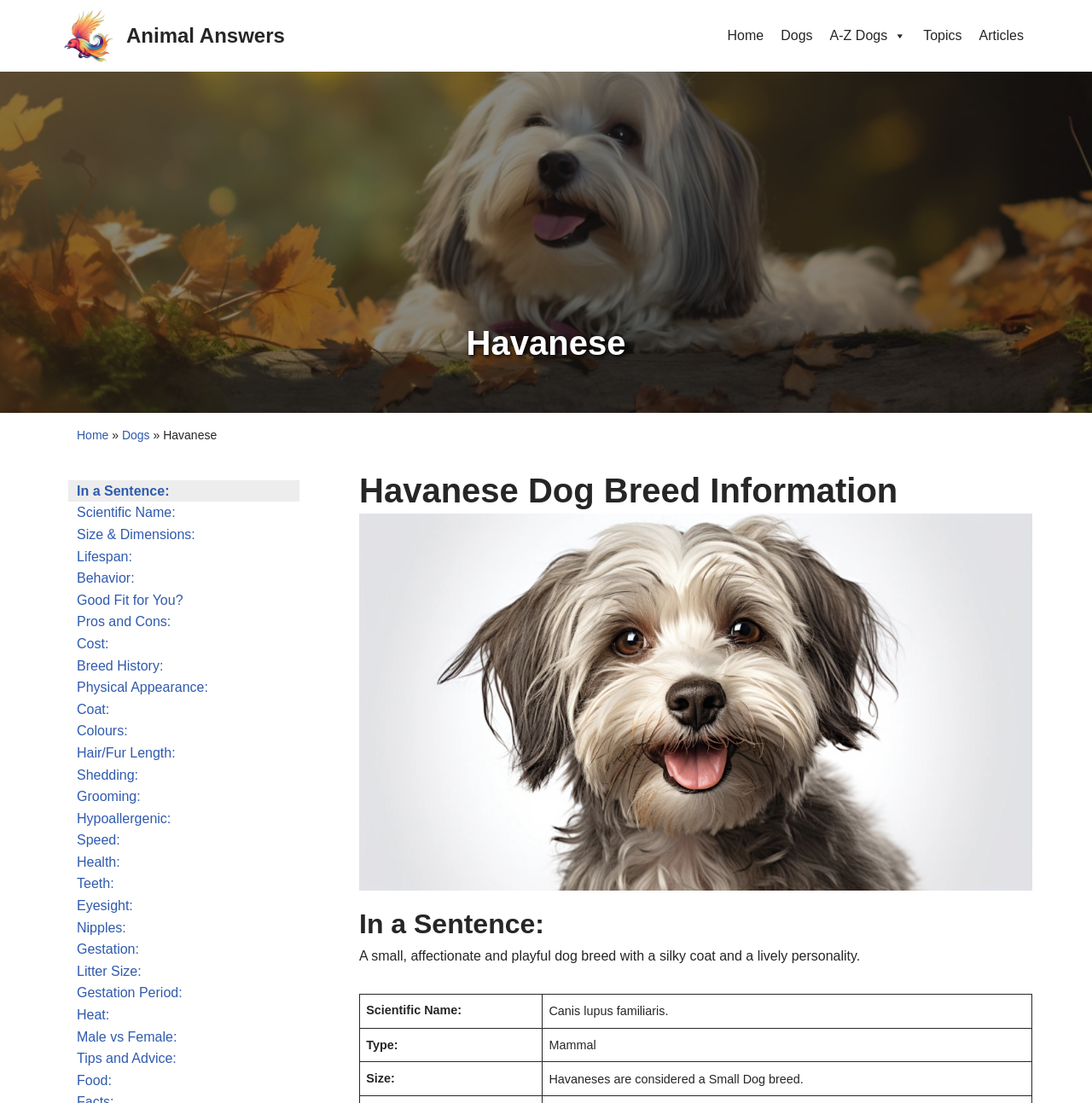Please identify the bounding box coordinates of the clickable region that I should interact with to perform the following instruction: "Click on the 'Home' link". The coordinates should be expressed as four float numbers between 0 and 1, i.e., [left, top, right, bottom].

[0.658, 0.013, 0.707, 0.052]